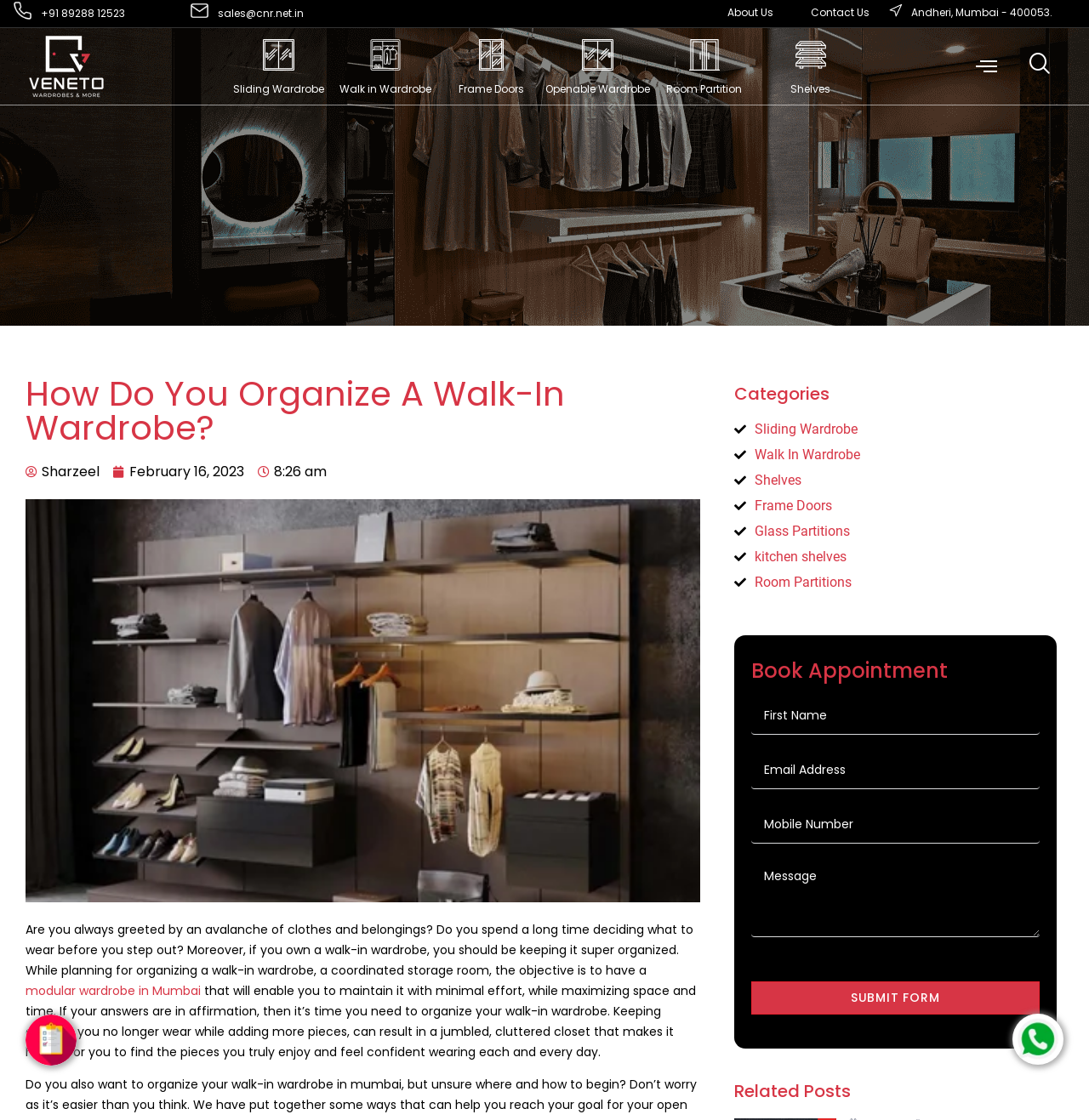Can you give a comprehensive explanation to the question given the content of the image?
What is the purpose of the 'Book Appointment' section?

I inferred the purpose of the 'Book Appointment' section by looking at the group of text boxes and the 'SUBMIT FORM' button, which suggests that users can fill out the form to book an appointment.